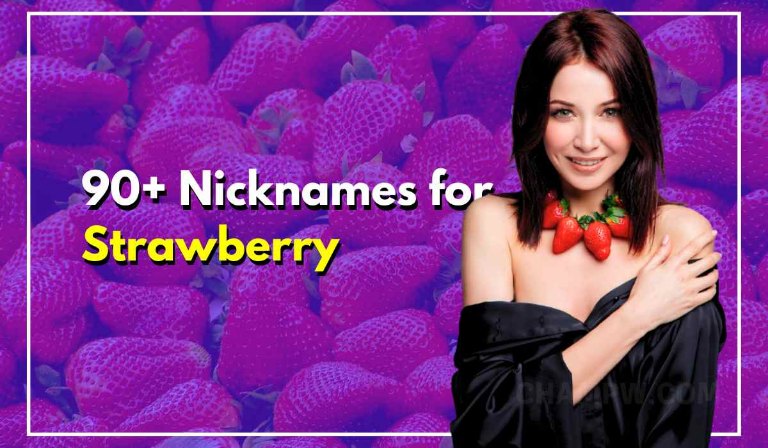What is the woman's necklace made of?
Using the details from the image, give an elaborate explanation to answer the question.

The woman in the image is adorned with a creative necklace made from miniature red strawberries, which adds an element of whimsy and charm to the overall composition. The strawberries are likely made of a material that resembles the real fruit, but are small enough to be worn as a necklace.